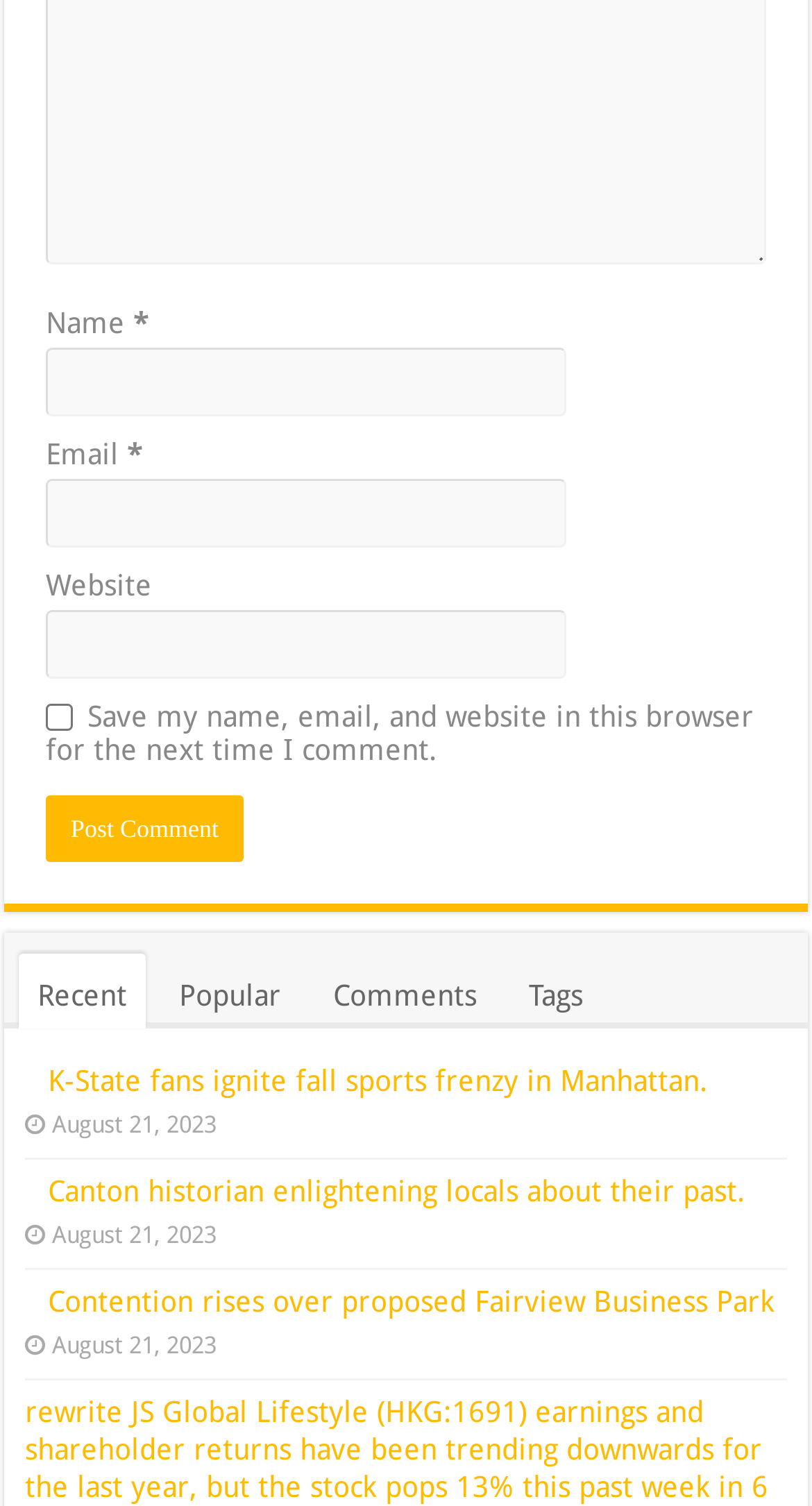Specify the bounding box coordinates of the area to click in order to execute this command: 'Click the Post Comment button'. The coordinates should consist of four float numbers ranging from 0 to 1, and should be formatted as [left, top, right, bottom].

[0.056, 0.528, 0.3, 0.572]